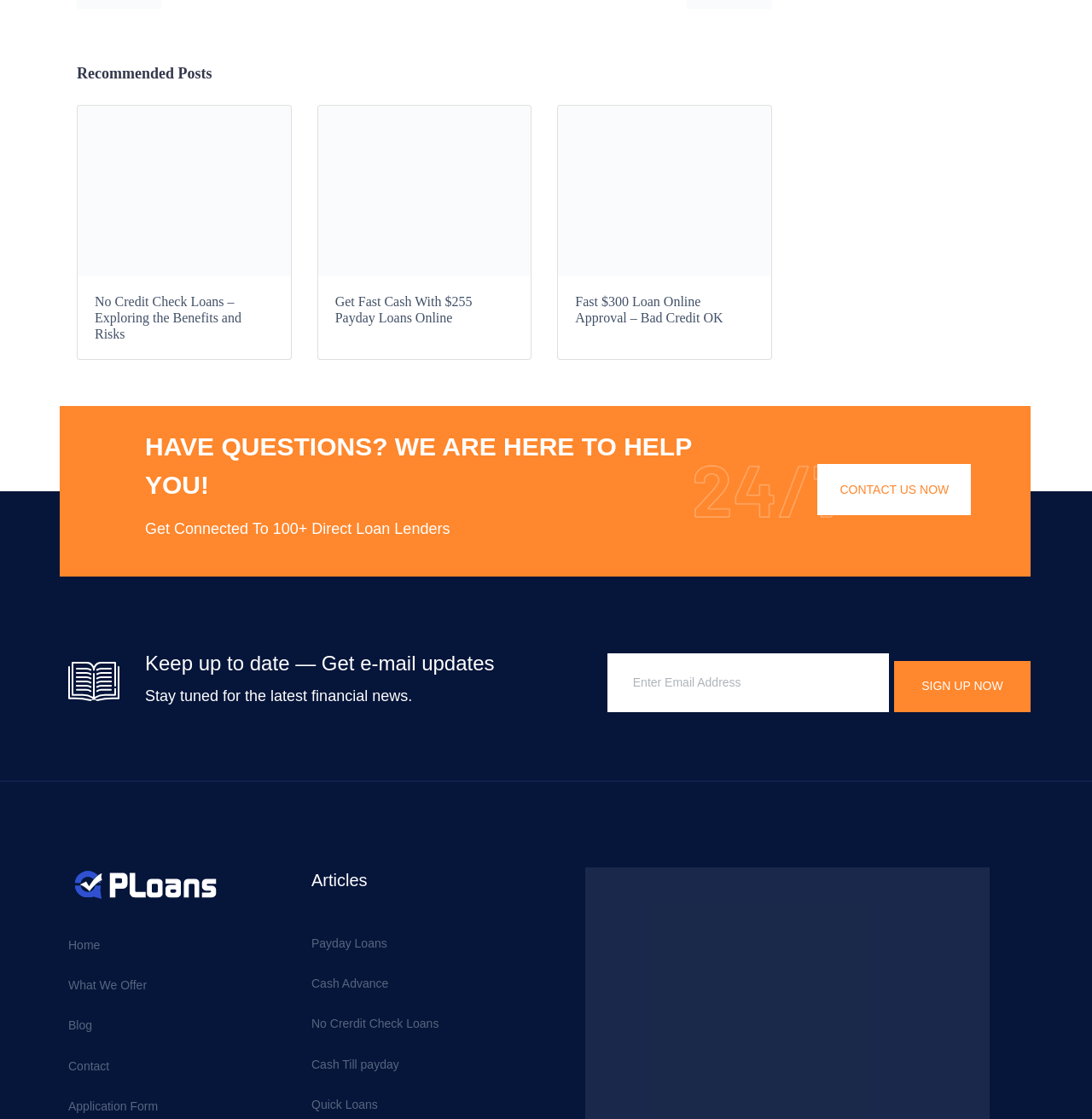Please locate the bounding box coordinates of the element's region that needs to be clicked to follow the instruction: "Enter your name in the text field". The bounding box coordinates should be provided as four float numbers between 0 and 1, i.e., [left, top, right, bottom].

None